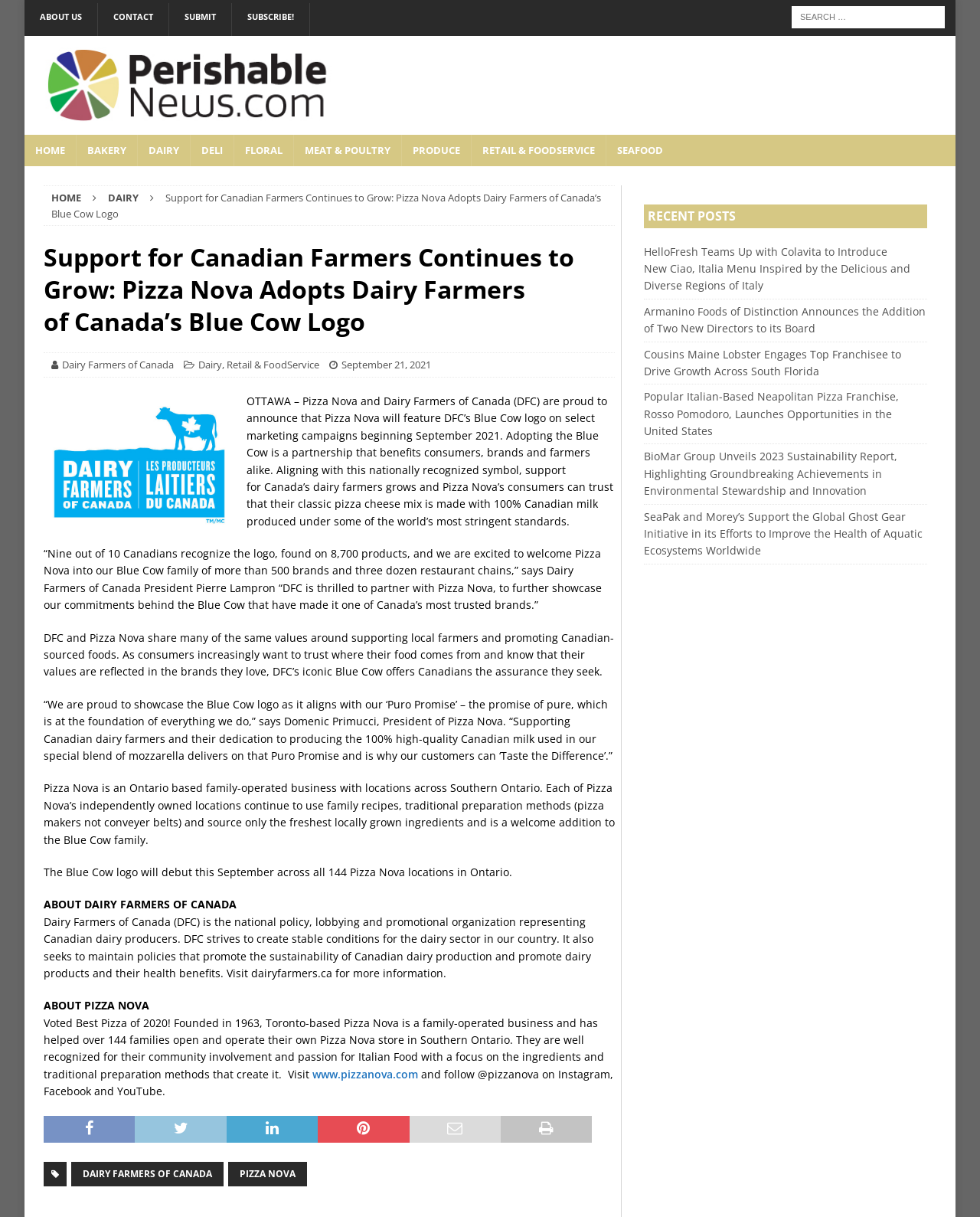Answer the question briefly using a single word or phrase: 
What is the name of the family-operated business mentioned in the article?

Pizza Nova